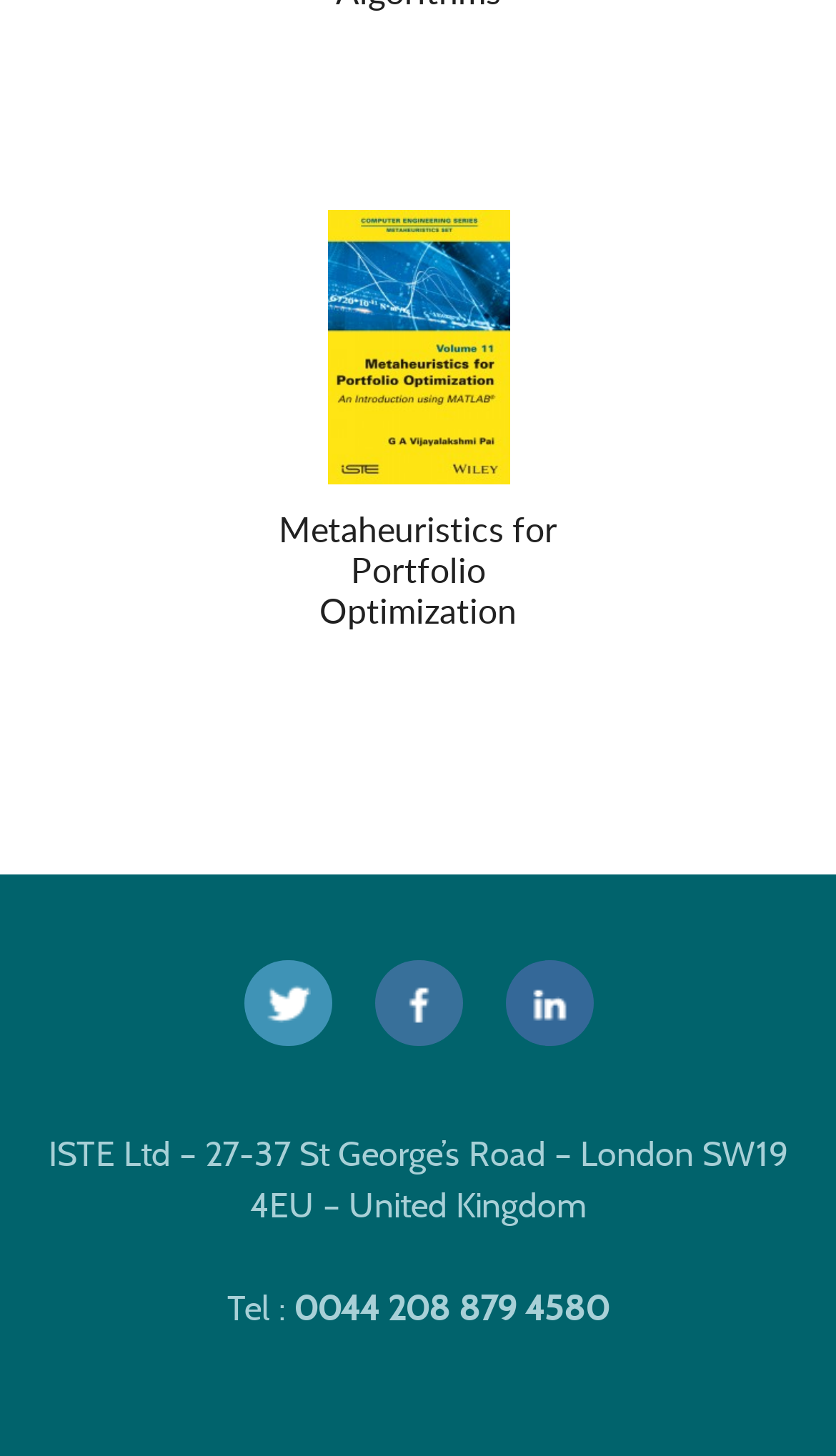Please answer the following question using a single word or phrase: 
How many logos are on the webpage?

3